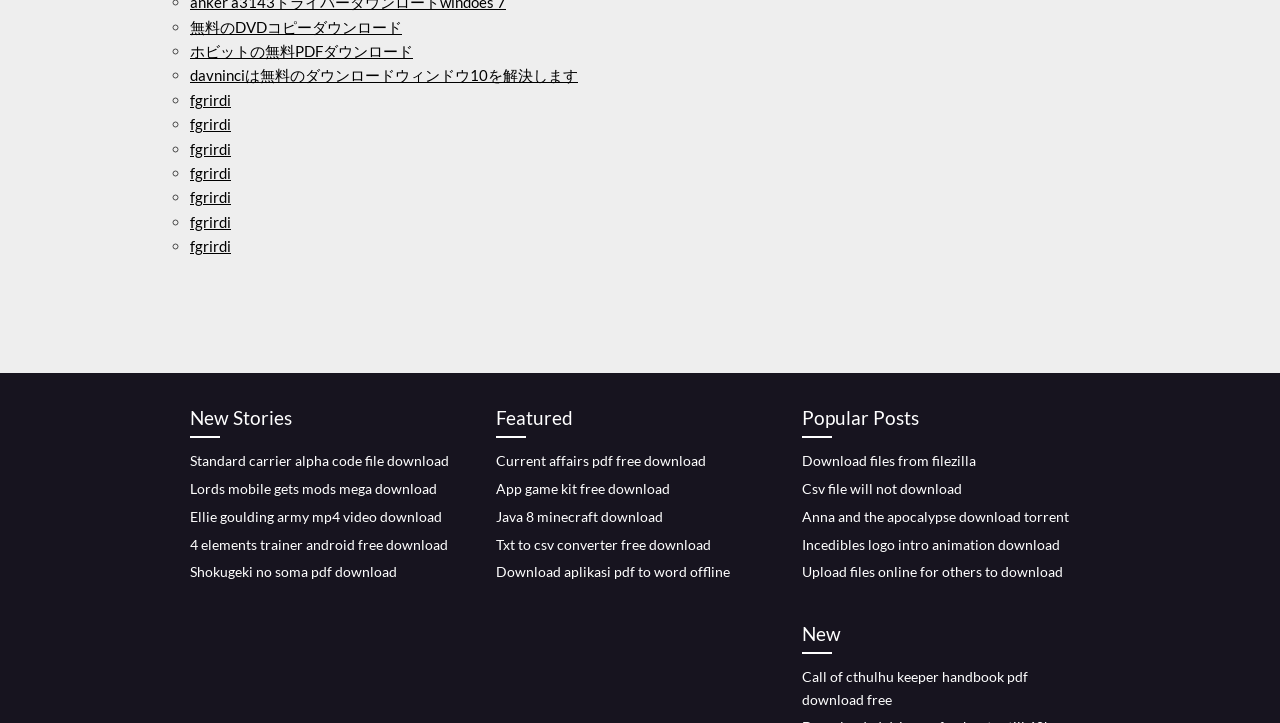Given the description of the UI element: "Java 8 minecraft download", predict the bounding box coordinates in the form of [left, top, right, bottom], with each value being a float between 0 and 1.

[0.388, 0.702, 0.518, 0.726]